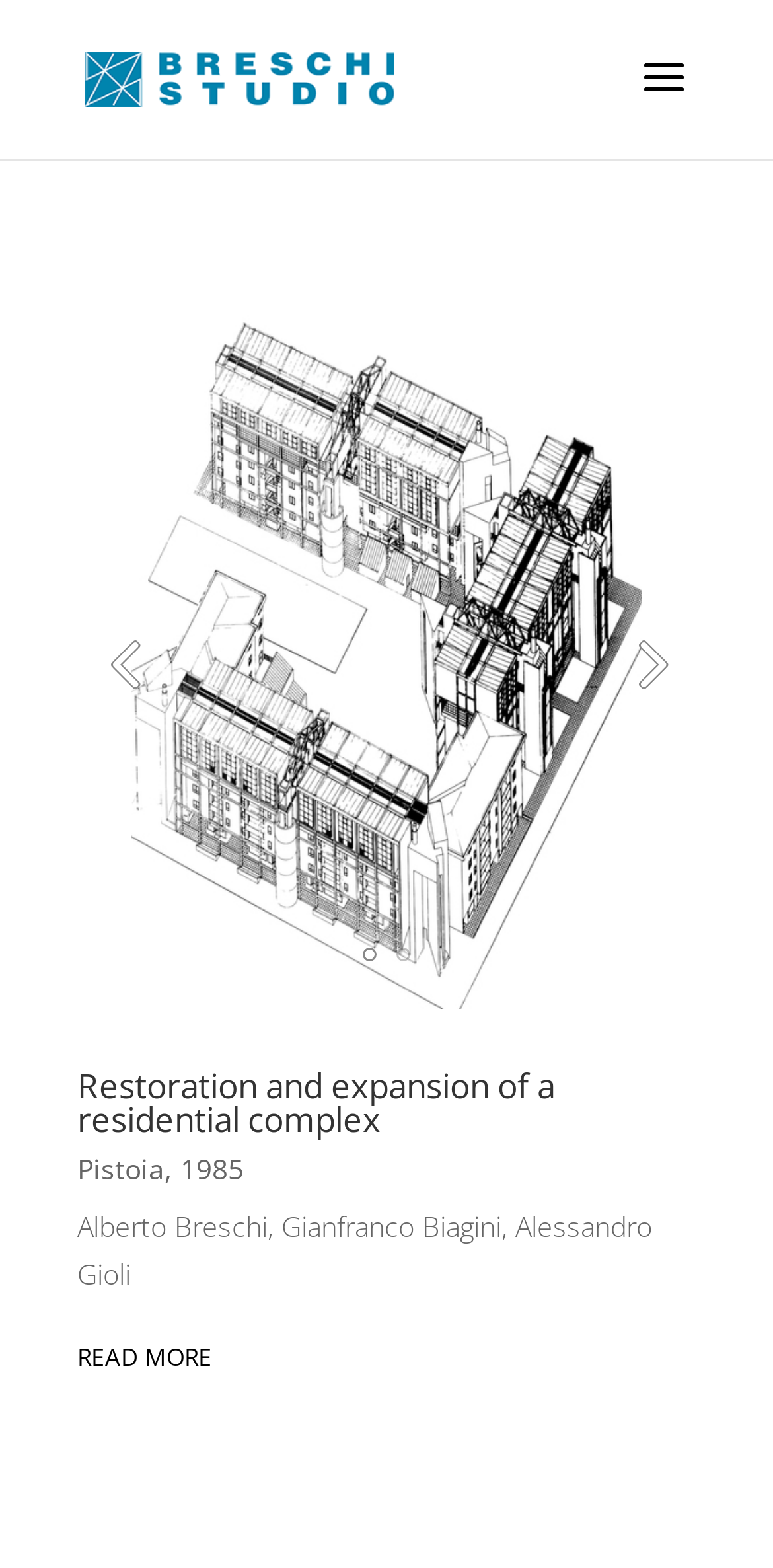What is the location of the residential complex?
Please provide a detailed and comprehensive answer to the question.

The location of the residential complex can be found in the heading 'Pistoia, 1985', which suggests that the complex is located in Pistoia and was completed in 1985.